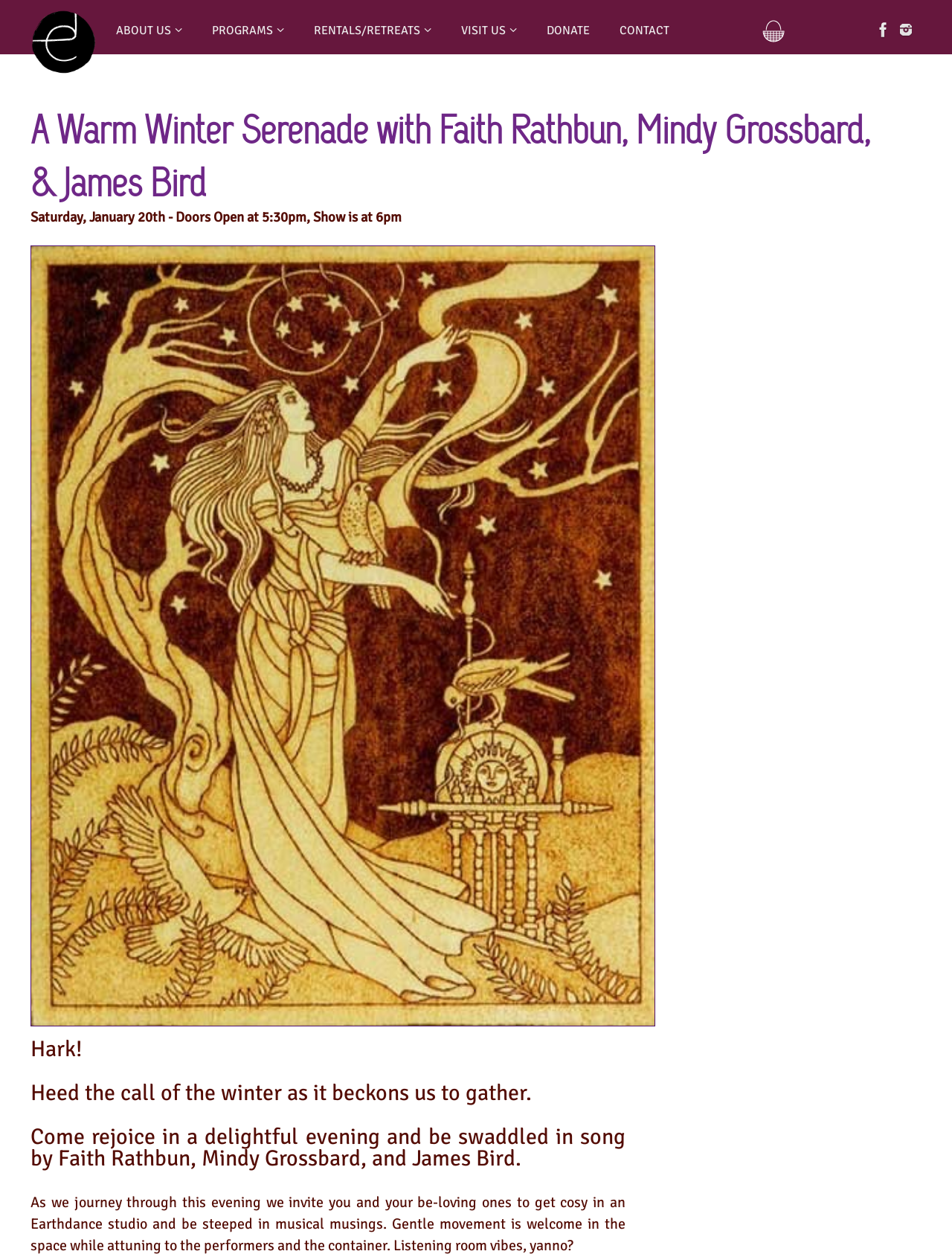For the element described, predict the bounding box coordinates as (top-left x, top-left y, bottom-right x, bottom-right y). All values should be between 0 and 1. Element description: Contact

[0.638, 0.016, 0.716, 0.033]